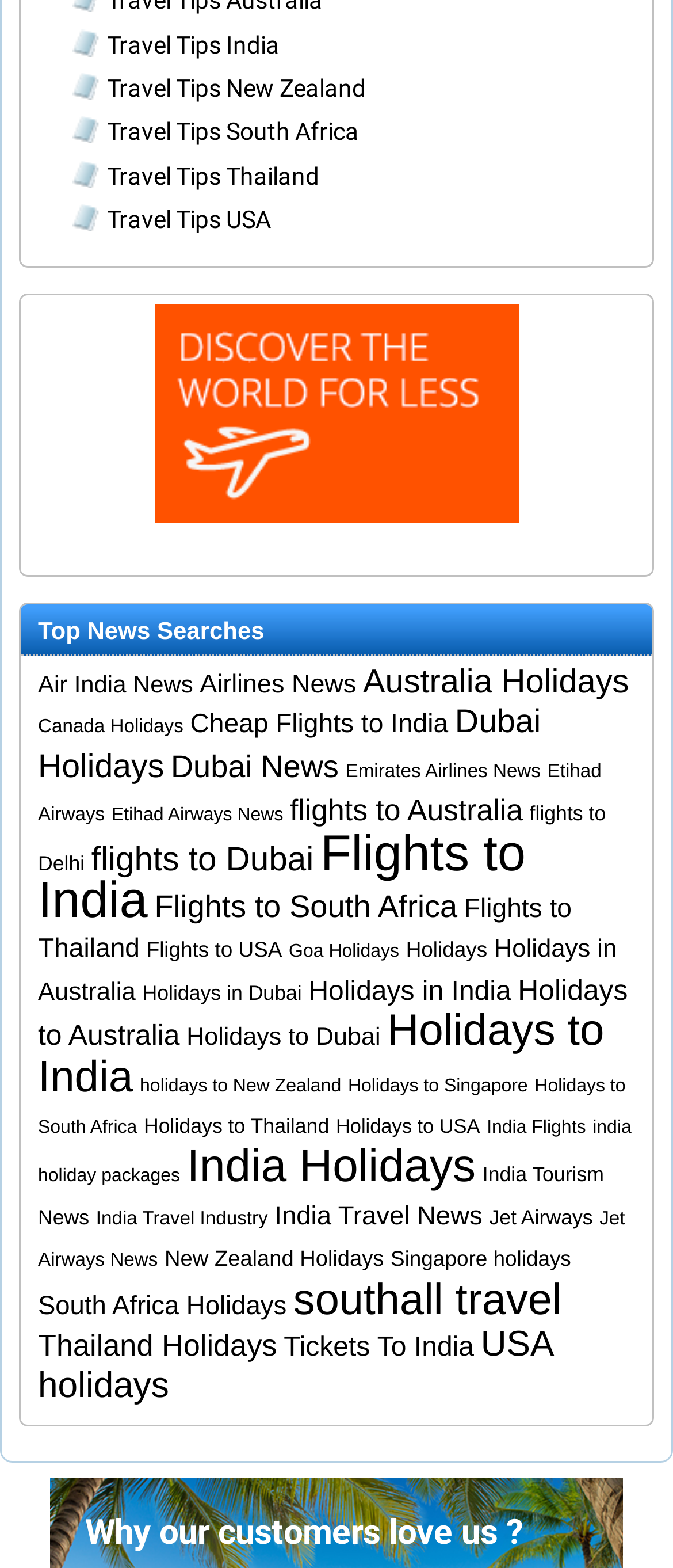Locate the bounding box coordinates of the element to click to perform the following action: 'Explore Air India News'. The coordinates should be given as four float values between 0 and 1, in the form of [left, top, right, bottom].

[0.056, 0.427, 0.287, 0.445]